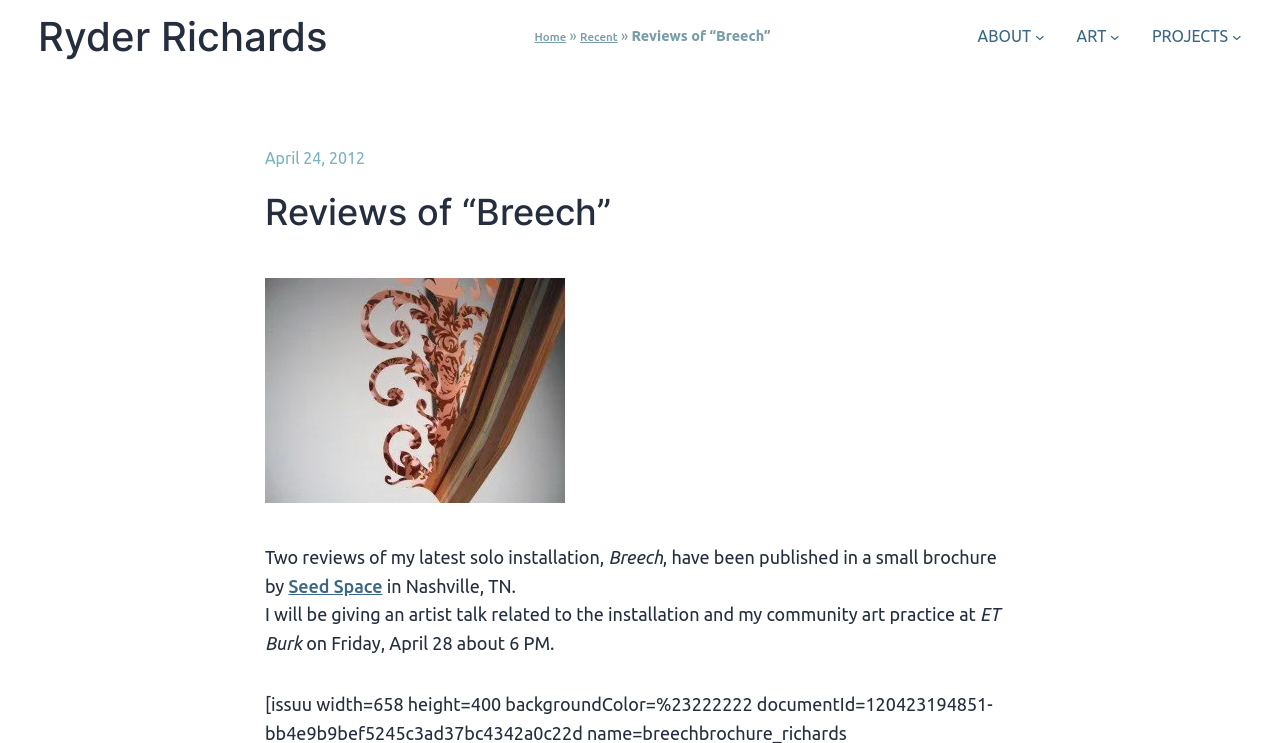Identify the bounding box coordinates of the clickable section necessary to follow the following instruction: "View the 'About' submenu". The coordinates should be presented as four float numbers from 0 to 1, i.e., [left, top, right, bottom].

[0.764, 0.031, 0.816, 0.068]